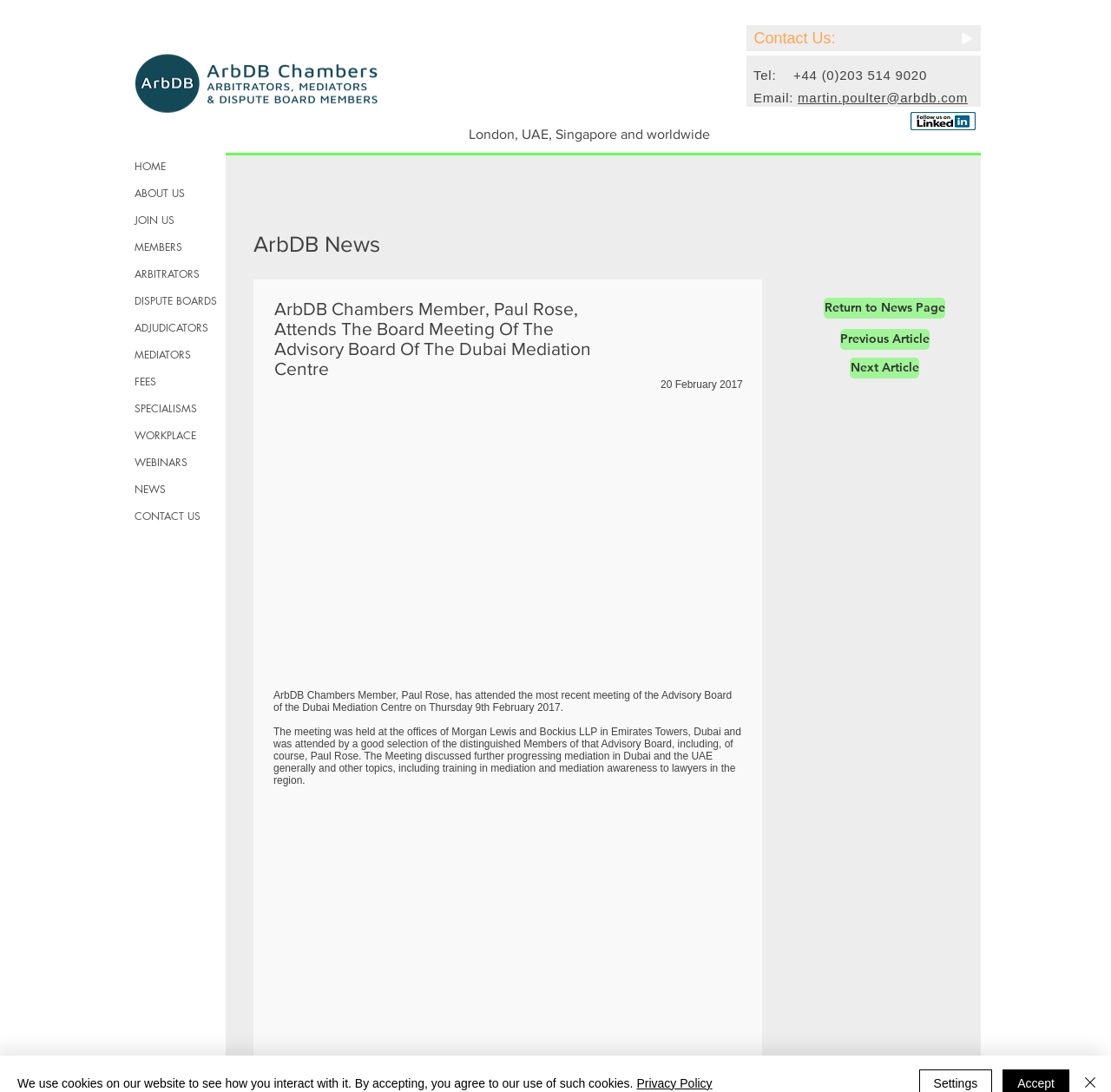Use a single word or phrase to answer the following:
What is the purpose of the 'Return to News Page' link?

To go back to the news page